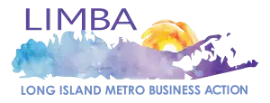Formulate a detailed description of the image content.

The image displays the logo of LIMBA, which stands for Long Island Metro Business Action. The design features a blend of vibrant watercolor hues, including shades of blue and purple, creating an artistic depiction of Long Island's coastal outline. Above this, the name "LIMBA" is prominently displayed in a bold, modern font, while the full name, "Long Island Metro Business Action," is presented in a refined style below. The logo encapsulates the spirit of community and business collaboration on Long Island, integrating natural elements with a professional aesthetic.